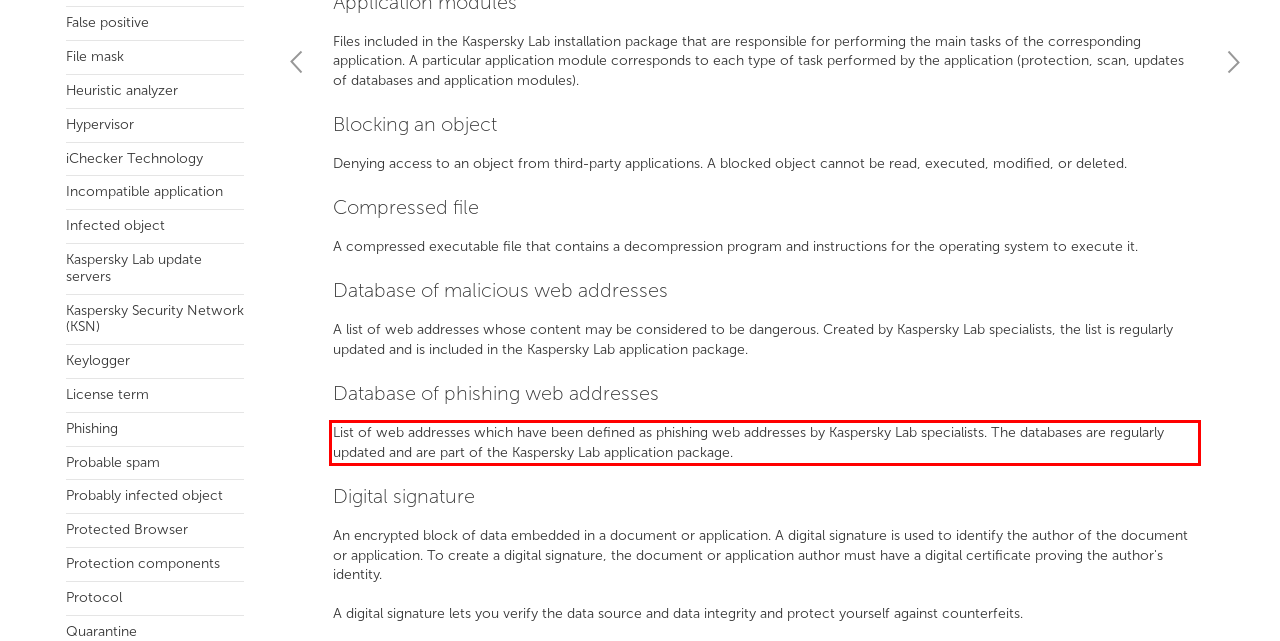Identify the text inside the red bounding box in the provided webpage screenshot and transcribe it.

List of web addresses which have been defined as phishing web addresses by Kaspersky Lab specialists. The databases are regularly updated and are part of the Kaspersky Lab application package.